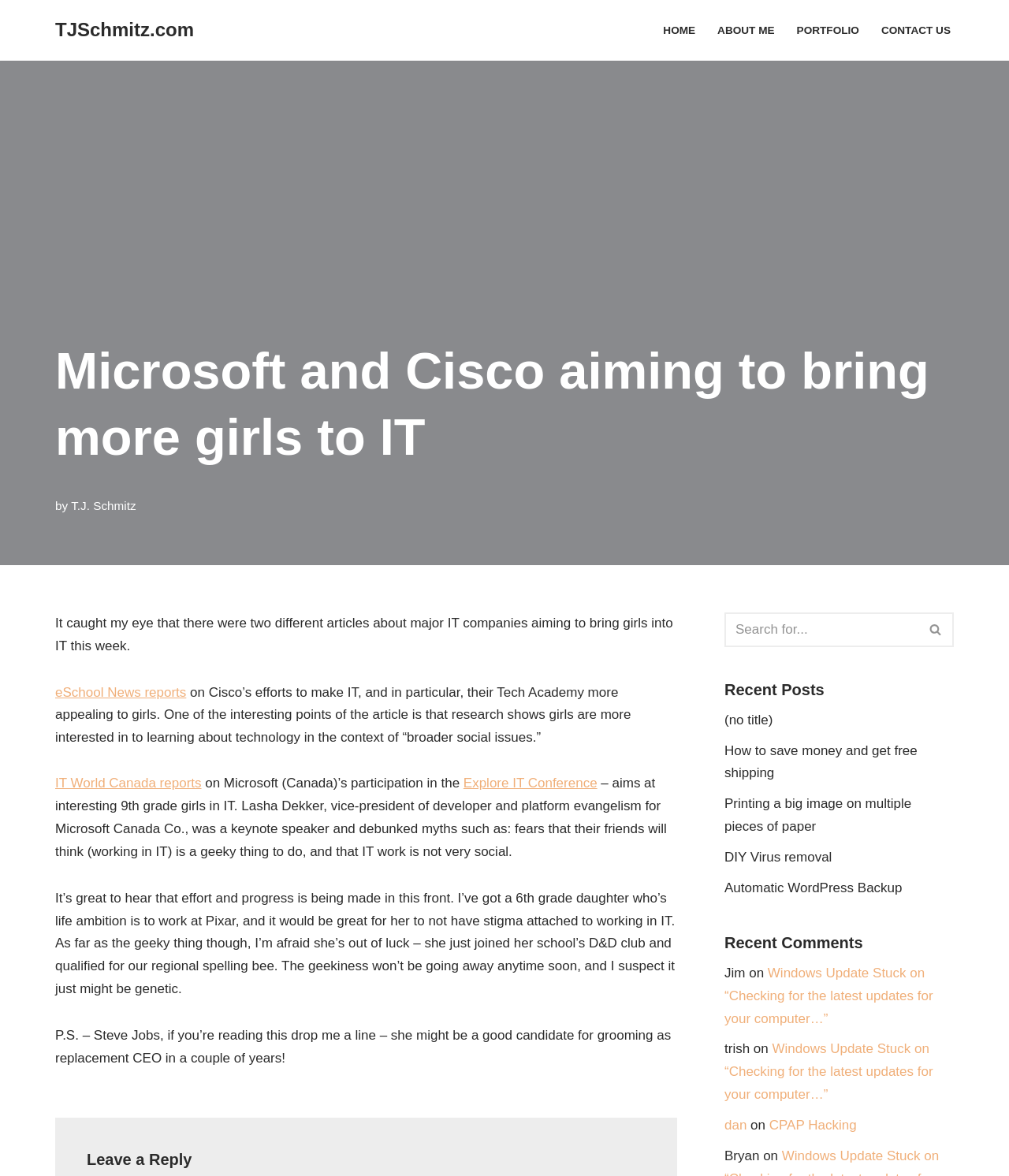How many links are there in the primary menu?
Look at the image and respond with a one-word or short-phrase answer.

4